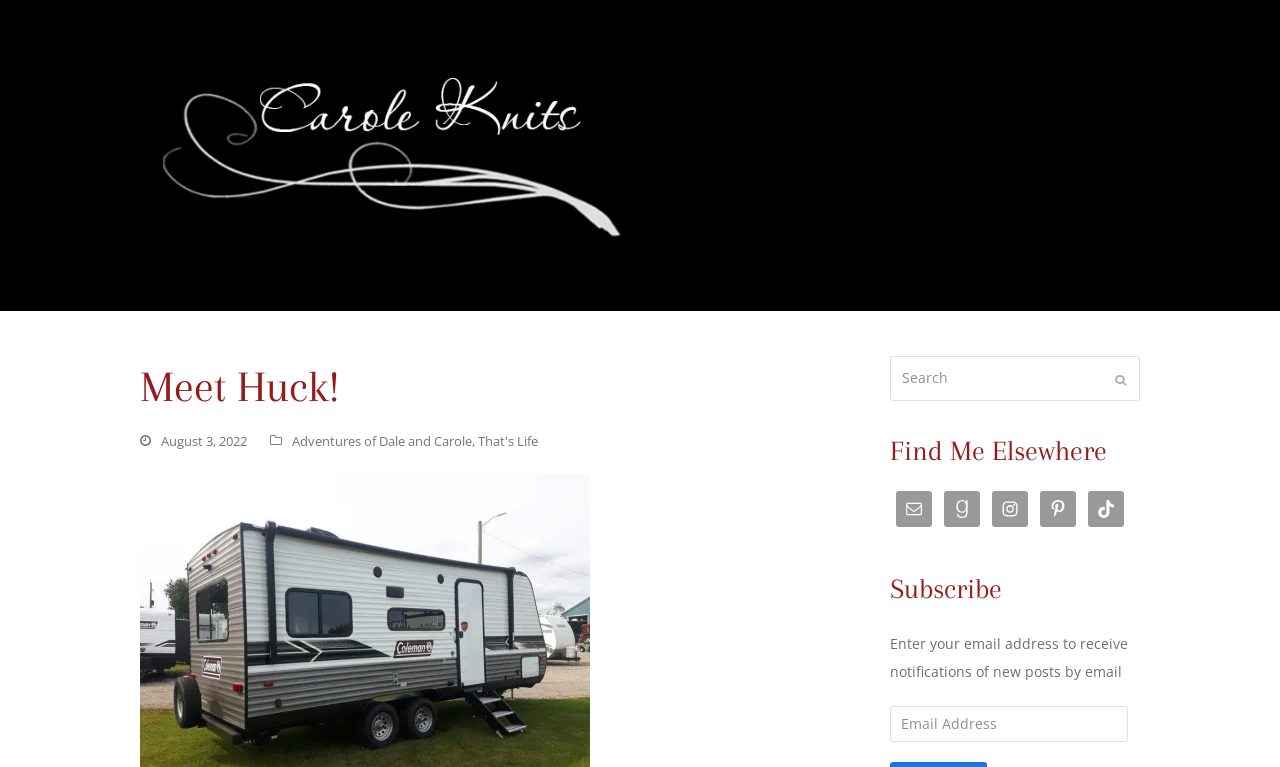Please find and report the bounding box coordinates of the element to click in order to perform the following action: "Search for something". The coordinates should be expressed as four float numbers between 0 and 1, in the format [left, top, right, bottom].

[0.695, 0.465, 0.891, 0.523]